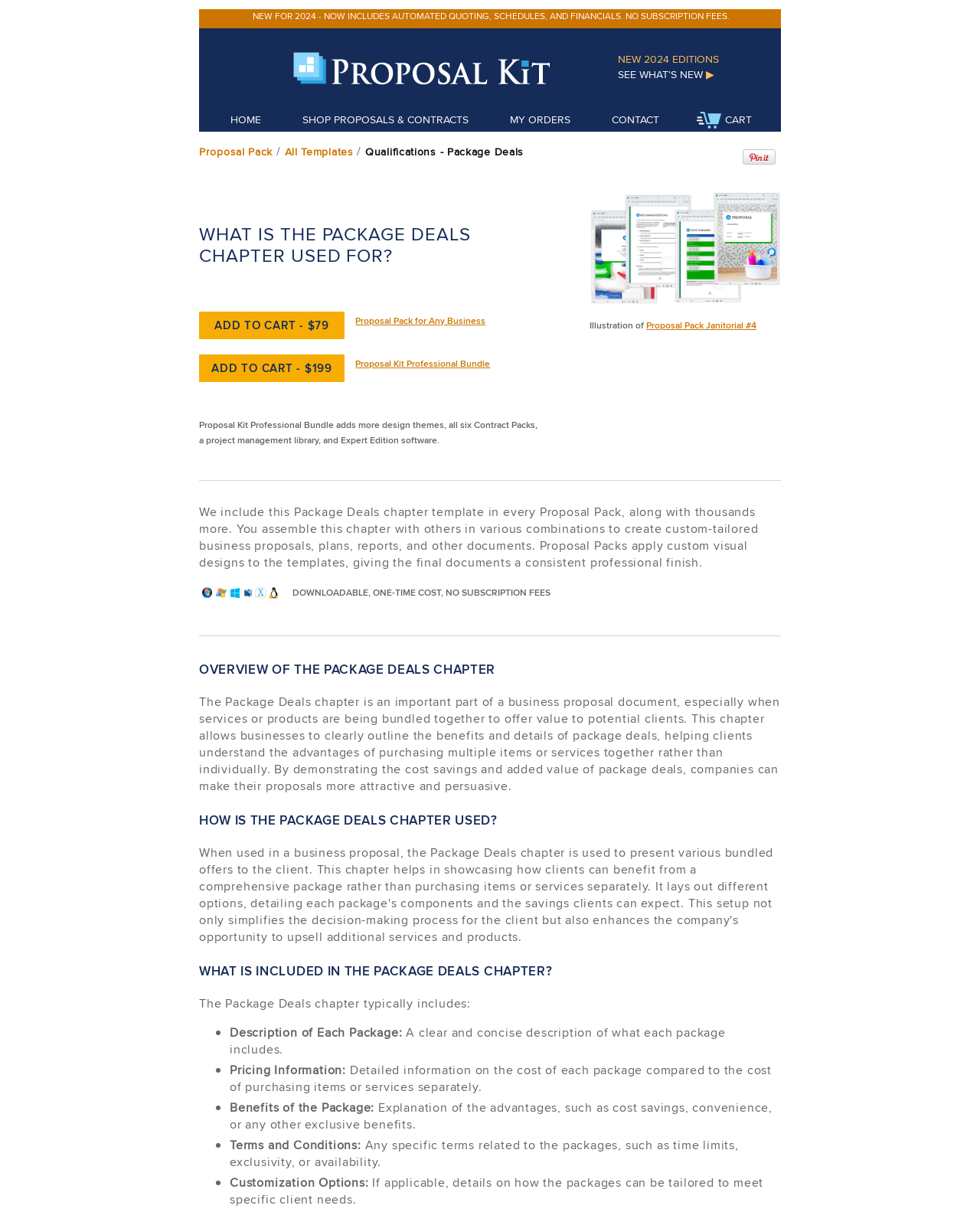Identify the bounding box coordinates for the element that needs to be clicked to fulfill this instruction: "Click on the 'NEW FOR 2024' link". Provide the coordinates in the format of four float numbers between 0 and 1: [left, top, right, bottom].

[0.257, 0.008, 0.744, 0.018]